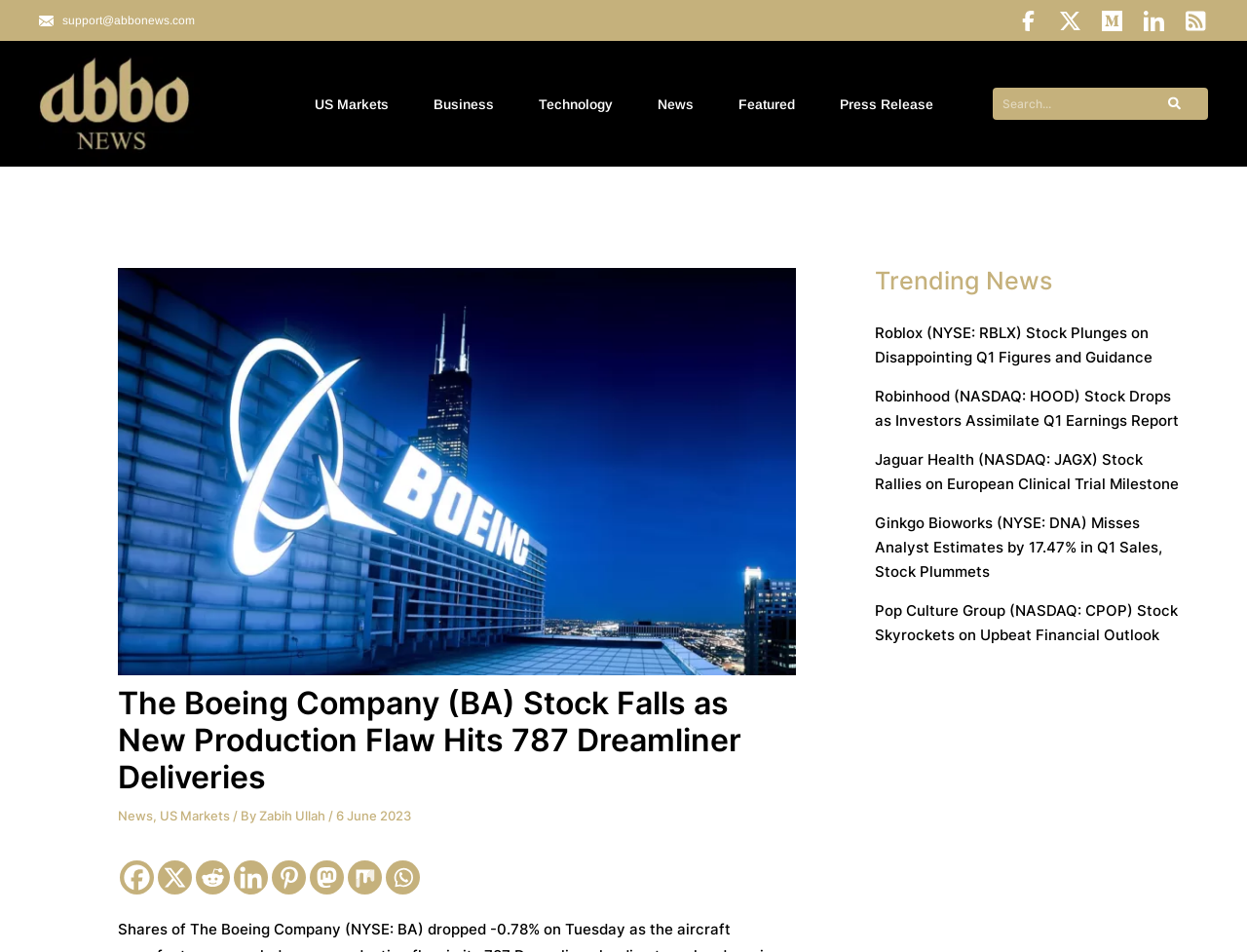How many trending news articles are listed?
From the details in the image, answer the question comprehensively.

I counted the number of trending news articles listed in the 'Trending News' section, which includes five article titles with links.